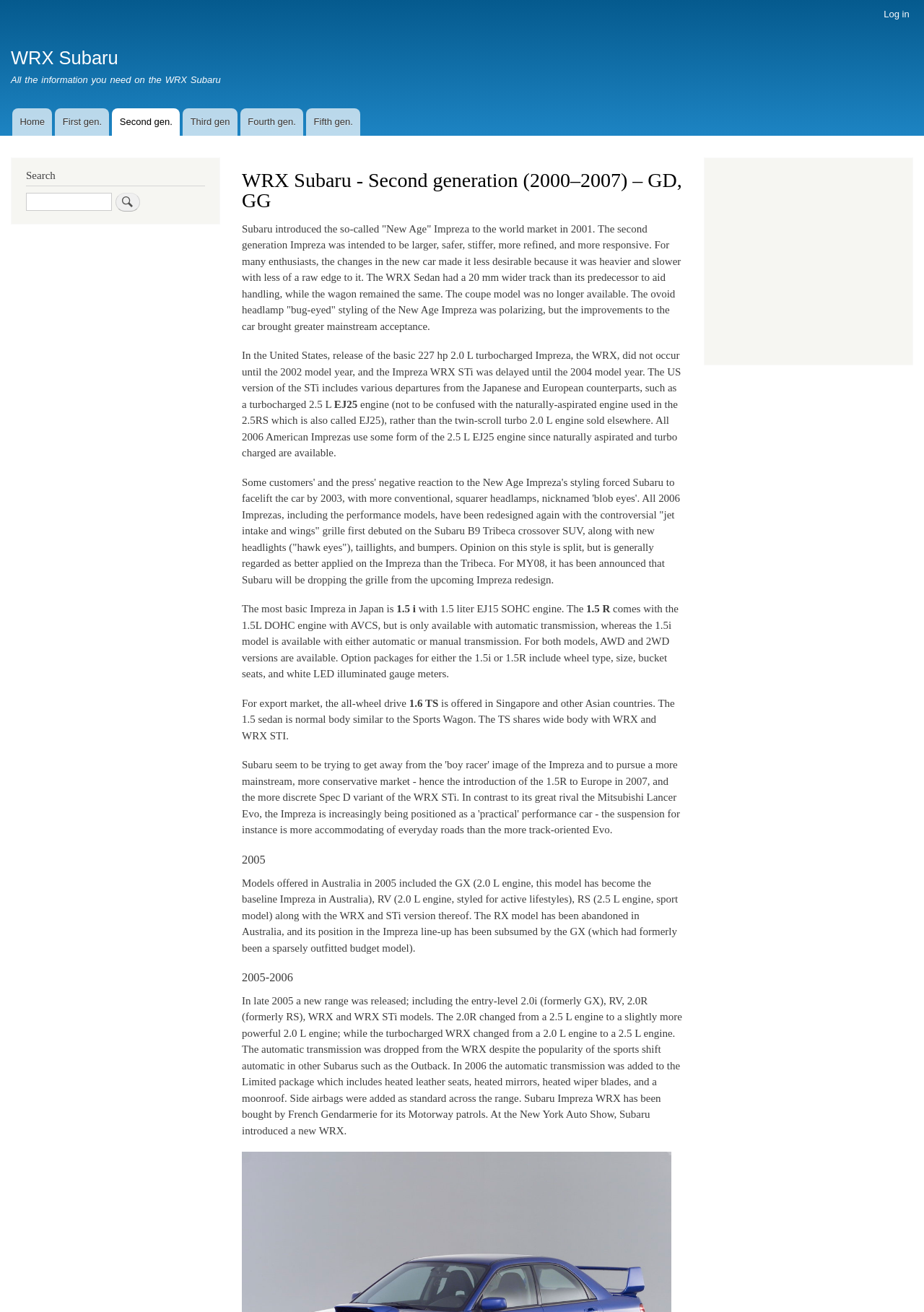Determine the bounding box coordinates for the area you should click to complete the following instruction: "Click on the 'Log in' link".

[0.948, 0.0, 0.992, 0.022]